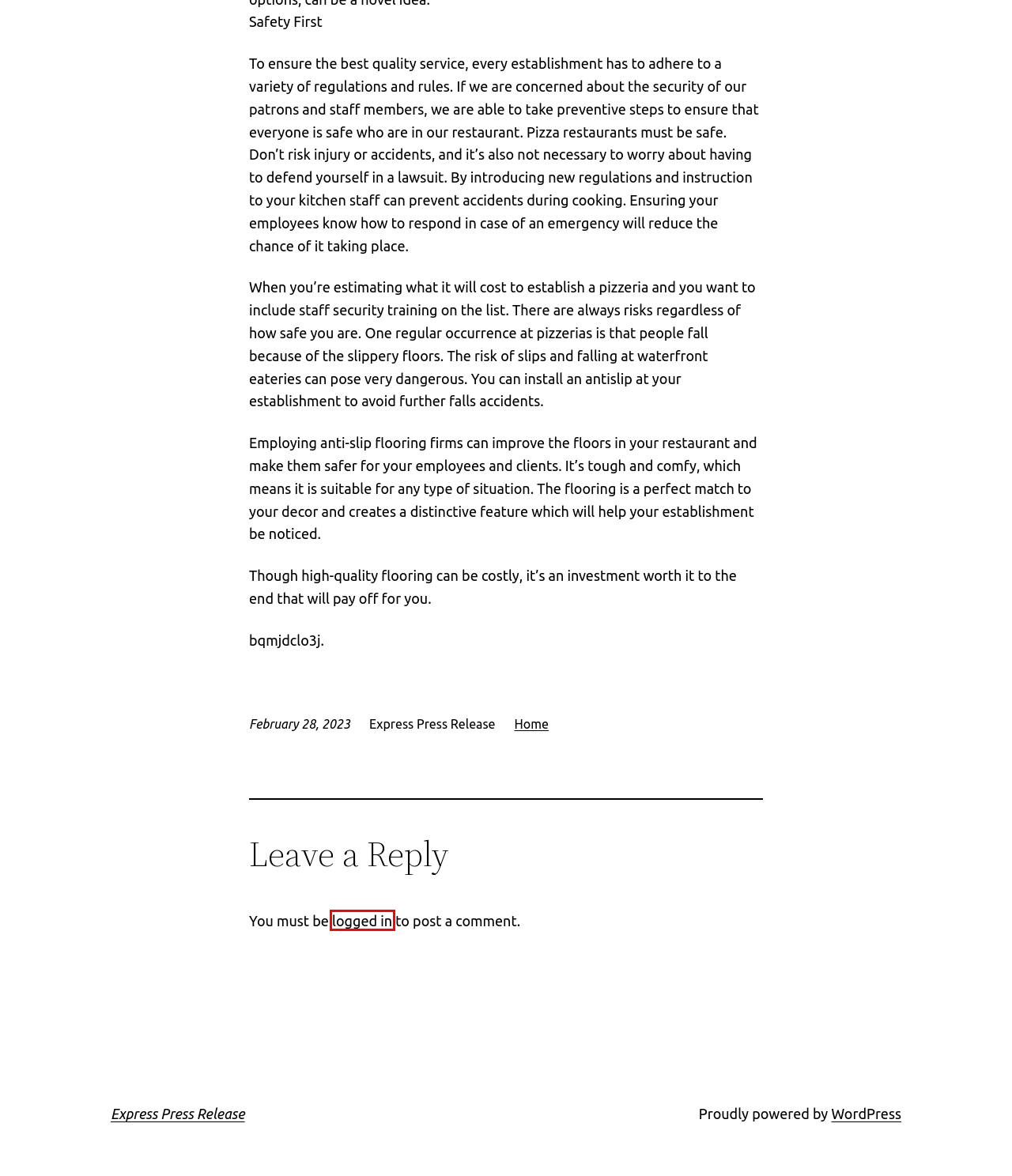You have been given a screenshot of a webpage with a red bounding box around a UI element. Select the most appropriate webpage description for the new webpage that appears after clicking the element within the red bounding box. The choices are:
A. Translating Plugins - Express Press Release
B. RokTabs - Express Press Release
C. Preset Styles - Express Press Release
D. Home Archives - Express Press Release
E. Log In ‹ Express Press Release — WordPress
F. Plugins - Express Press Release
G. Sample Page - Express Press Release
H. Blog Tool, Publishing Platform, and CMS – WordPress.org

E